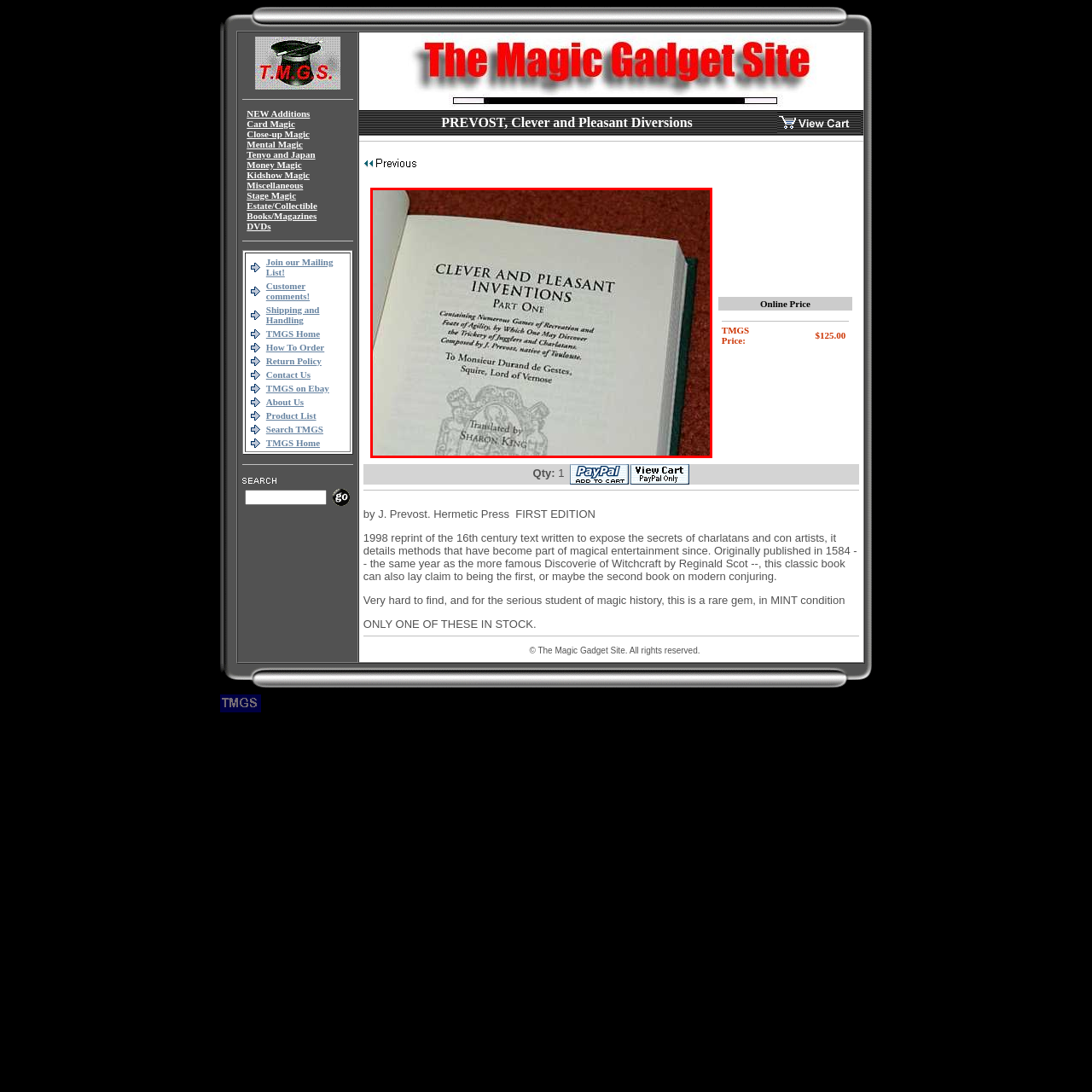Describe thoroughly what is shown in the red-bordered area of the image.

The image displays the title page of "Clever and Pleasant Inventions," a book that features a collection of games and activities designed for entertainment and skill development. The title prominently reads "CLEVER AND PLEASANT INVENTIONS" at the top, followed by "Part One," indicating it is the initial installment of a series. Below that, the text describes the contents as containing various games of recreation and feats of agility, inviting readers to explore the innovative amusements compiled by J. Prevost. The page is addressed to "Monsieur Durand de Gestes, Squire, Lord of Vernose," suggesting a dedication or acknowledgment to a notable individual of that time. The book is translated by Sharon King, highlighting the effort to make these historical diversions accessible to a wider audience. The background is a textured red surface, creating a warm contrast to the printed text.